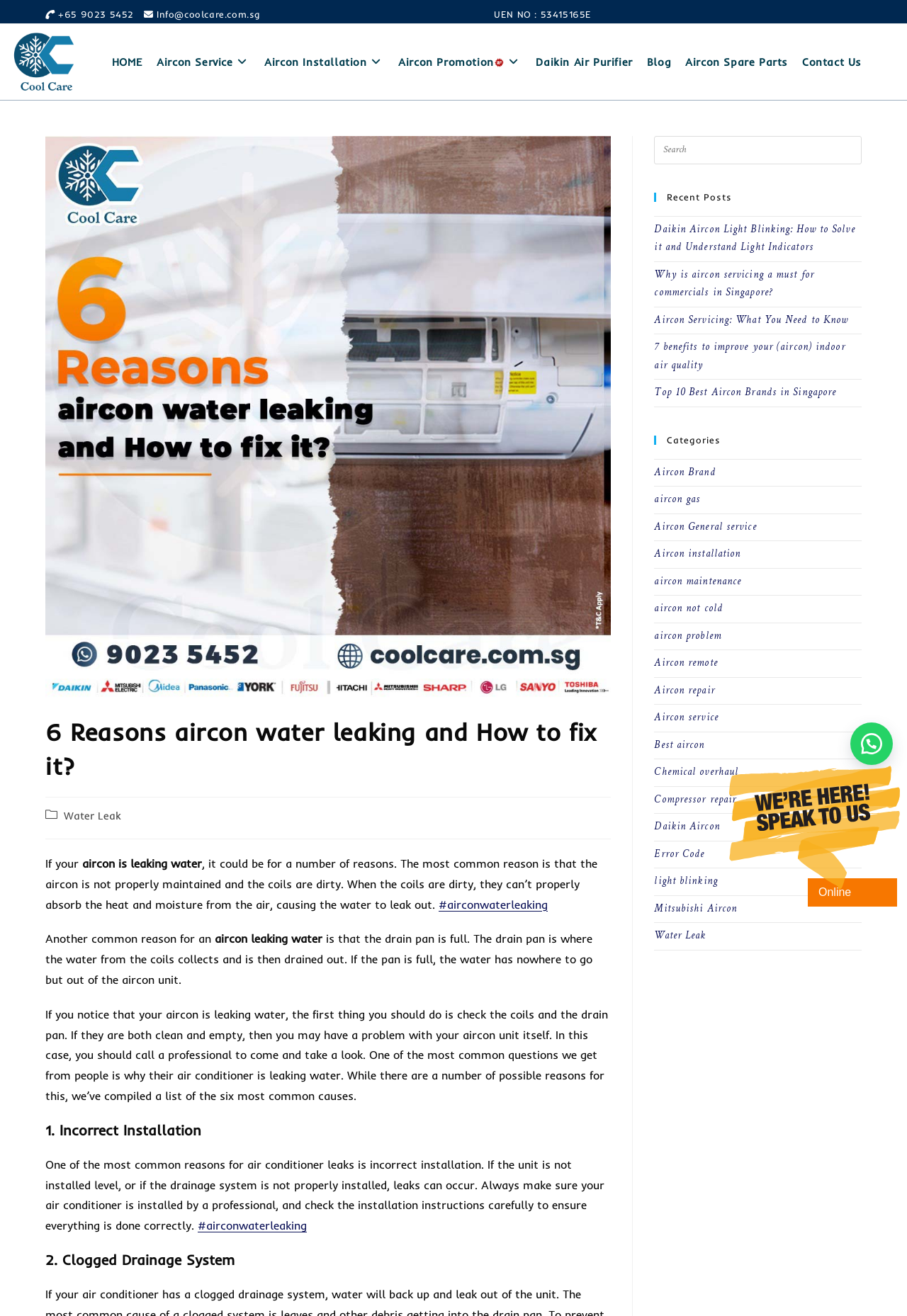Find the bounding box coordinates of the clickable element required to execute the following instruction: "Contact us". Provide the coordinates as four float numbers between 0 and 1, i.e., [left, top, right, bottom].

[0.877, 0.018, 0.958, 0.076]